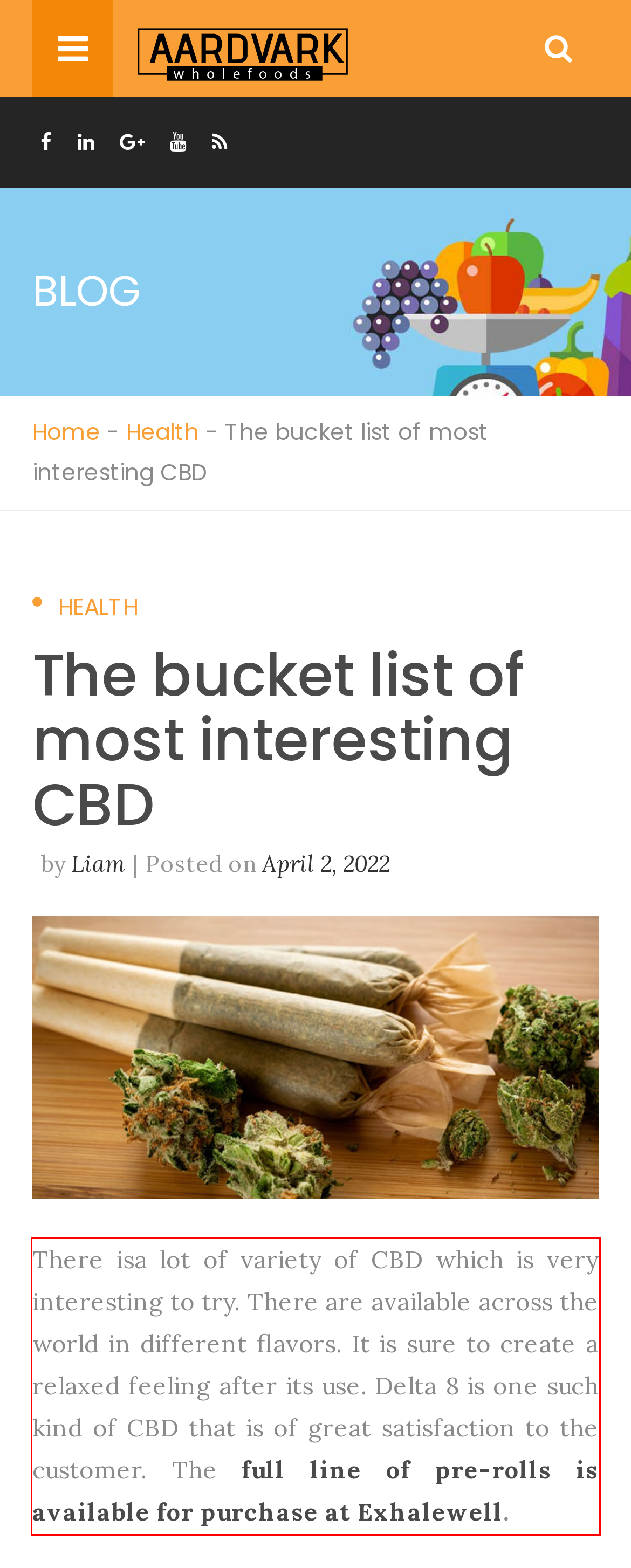The screenshot provided shows a webpage with a red bounding box. Apply OCR to the text within this red bounding box and provide the extracted content.

There isa lot of variety of CBD which is very interesting to try. There are available across the world in different flavors. It is sure to create a relaxed feeling after its use. Delta 8 is one such kind of CBD that is of great satisfaction to the customer. The full line of pre-rolls is available for purchase at Exhalewell.